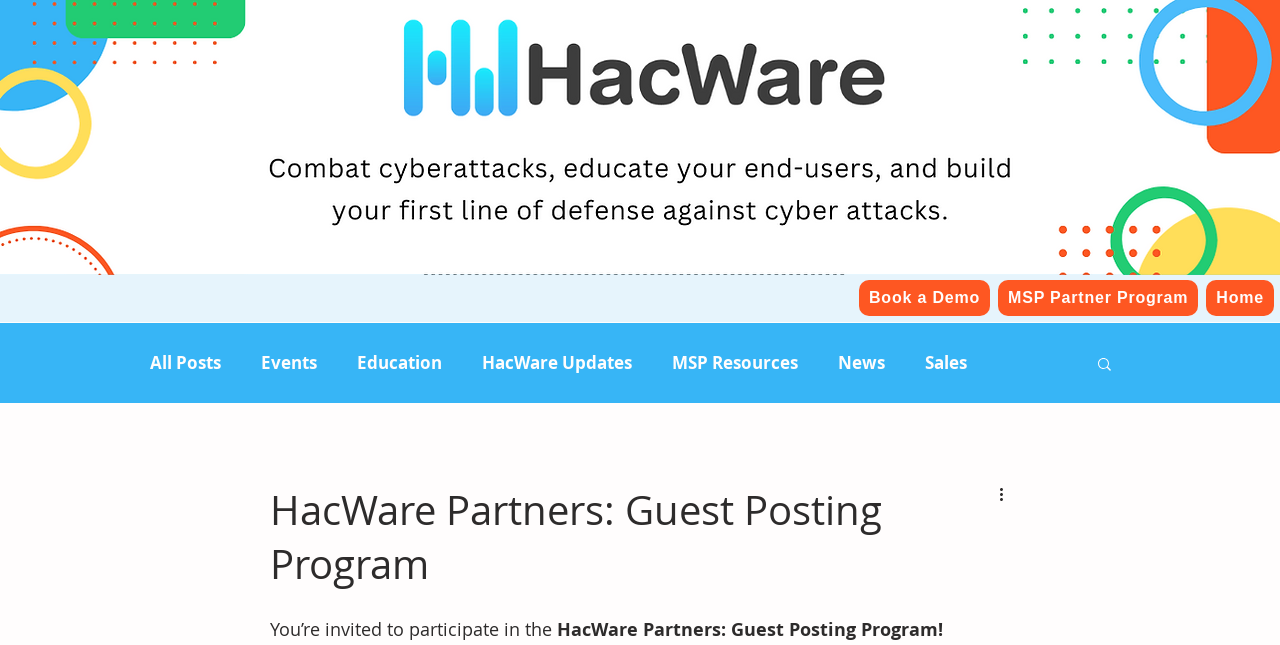Determine the bounding box coordinates for the clickable element required to fulfill the instruction: "Search for something". Provide the coordinates as four float numbers between 0 and 1, i.e., [left, top, right, bottom].

[0.855, 0.55, 0.87, 0.582]